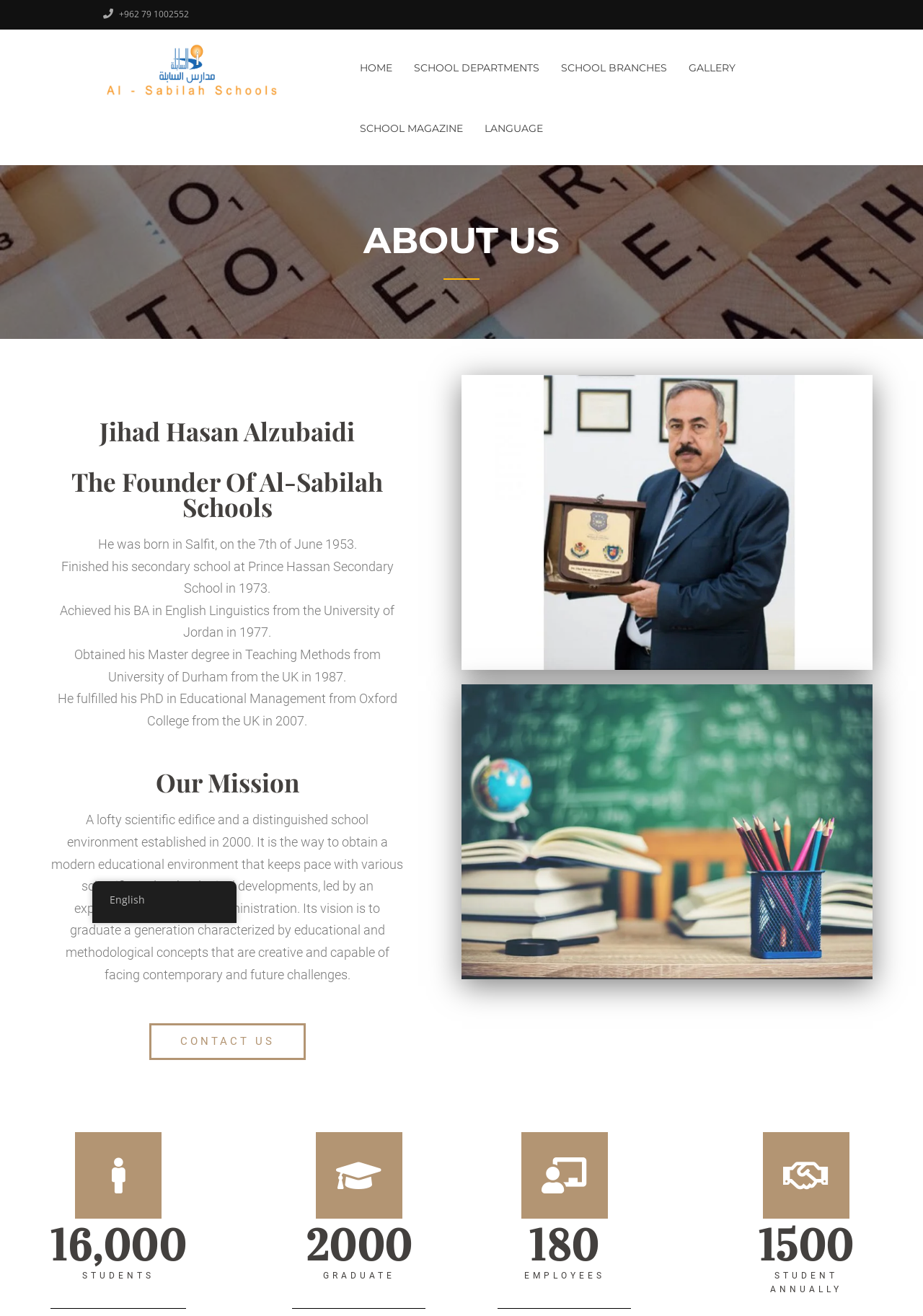Reply to the question with a single word or phrase:
What is the mission of Al-Sabilah Schools?

To graduate a generation with educational and methodological concepts